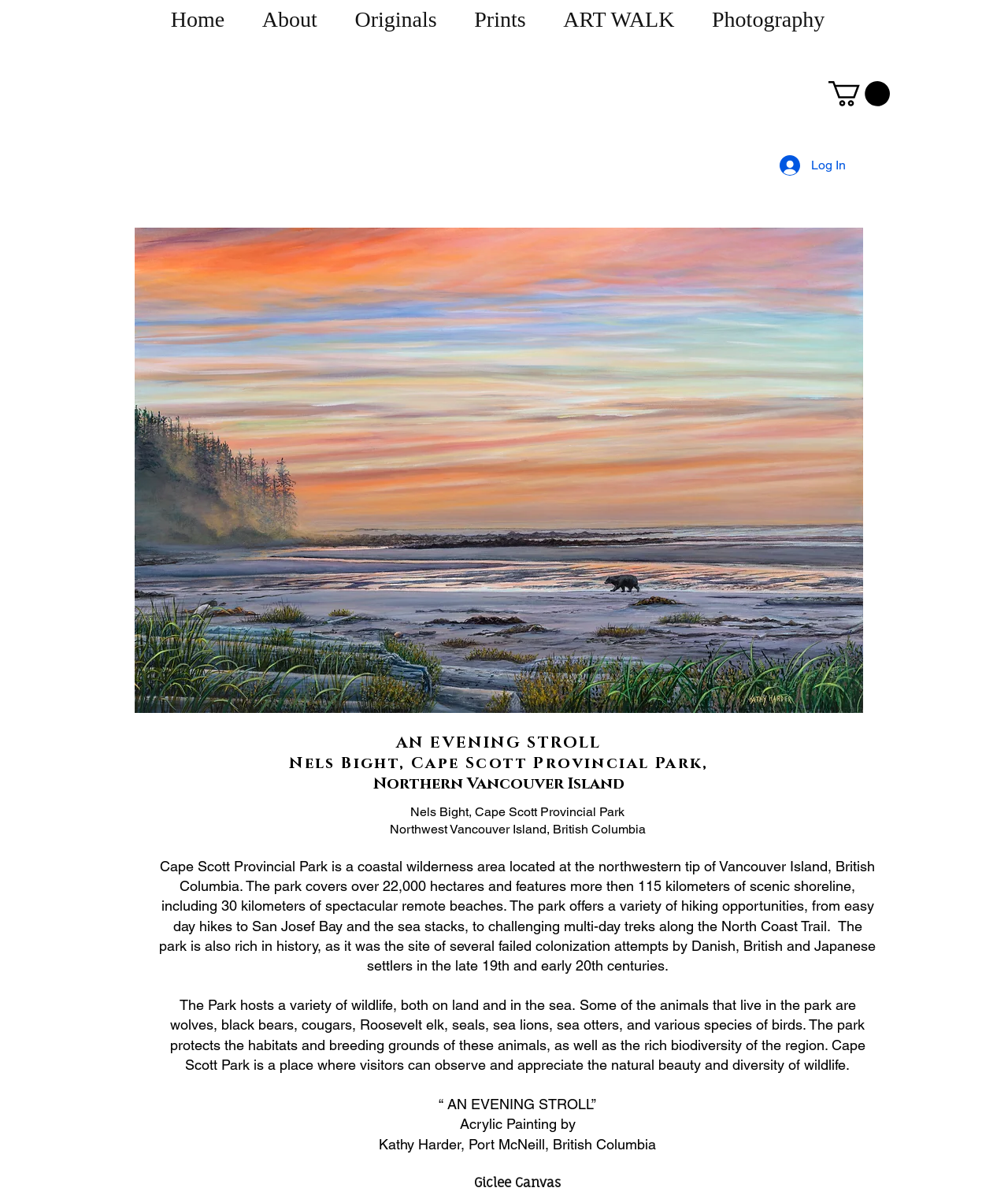Please find the bounding box for the following UI element description. Provide the coordinates in (top-left x, top-left y, bottom-right x, bottom-right y) format, with values between 0 and 1: Home

[0.151, 0.007, 0.241, 0.026]